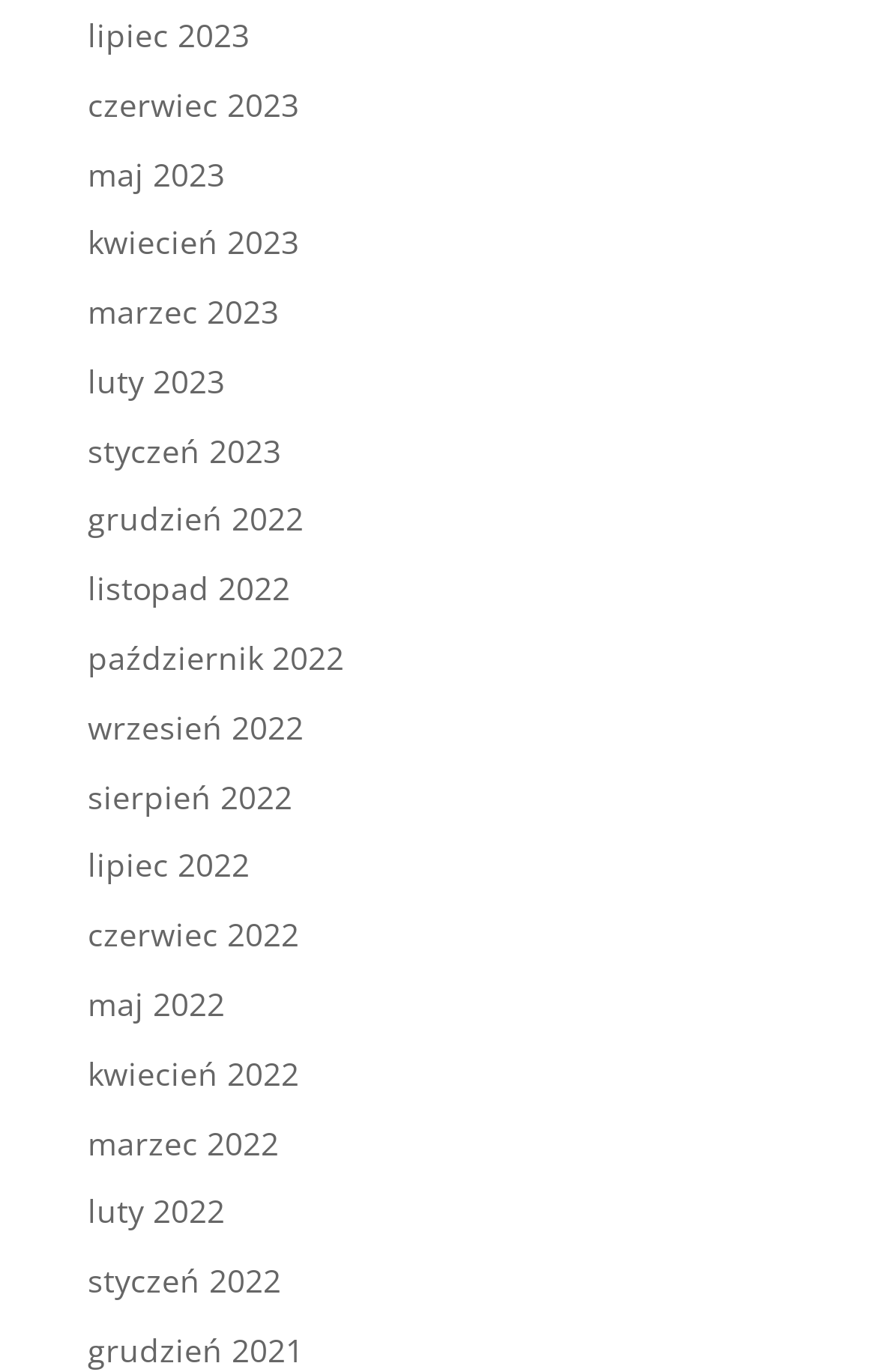Specify the bounding box coordinates of the area to click in order to execute this command: 'go to December 2022'. The coordinates should consist of four float numbers ranging from 0 to 1, and should be formatted as [left, top, right, bottom].

[0.1, 0.363, 0.346, 0.394]